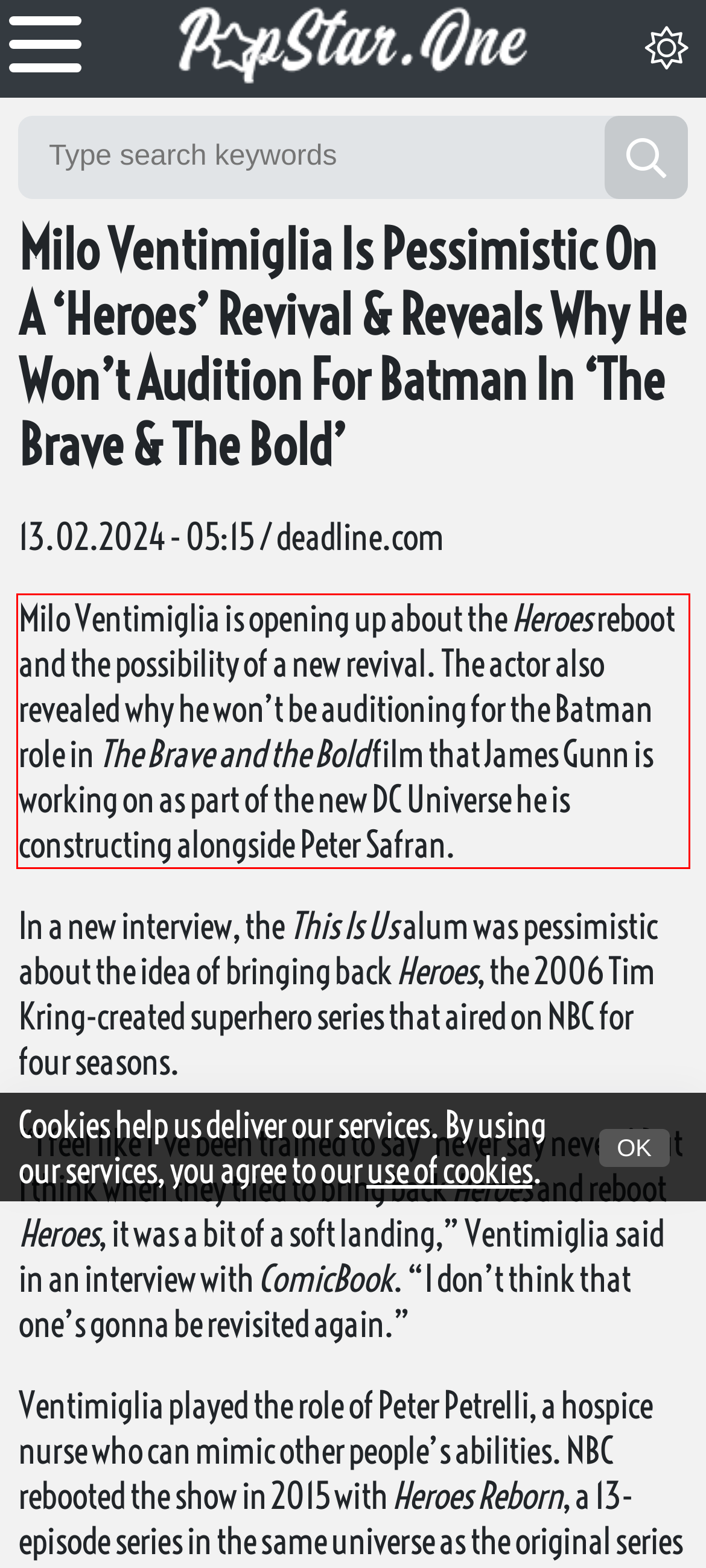The screenshot you have been given contains a UI element surrounded by a red rectangle. Use OCR to read and extract the text inside this red rectangle.

Milo Ventimiglia is opening up about the Heroes reboot and the possibility of a new revival. The actor also revealed why he won’t be auditioning for the Batman role in The Brave and the Bold film that James Gunn is working on as part of the new DC Universe he is constructing alongside Peter Safran.